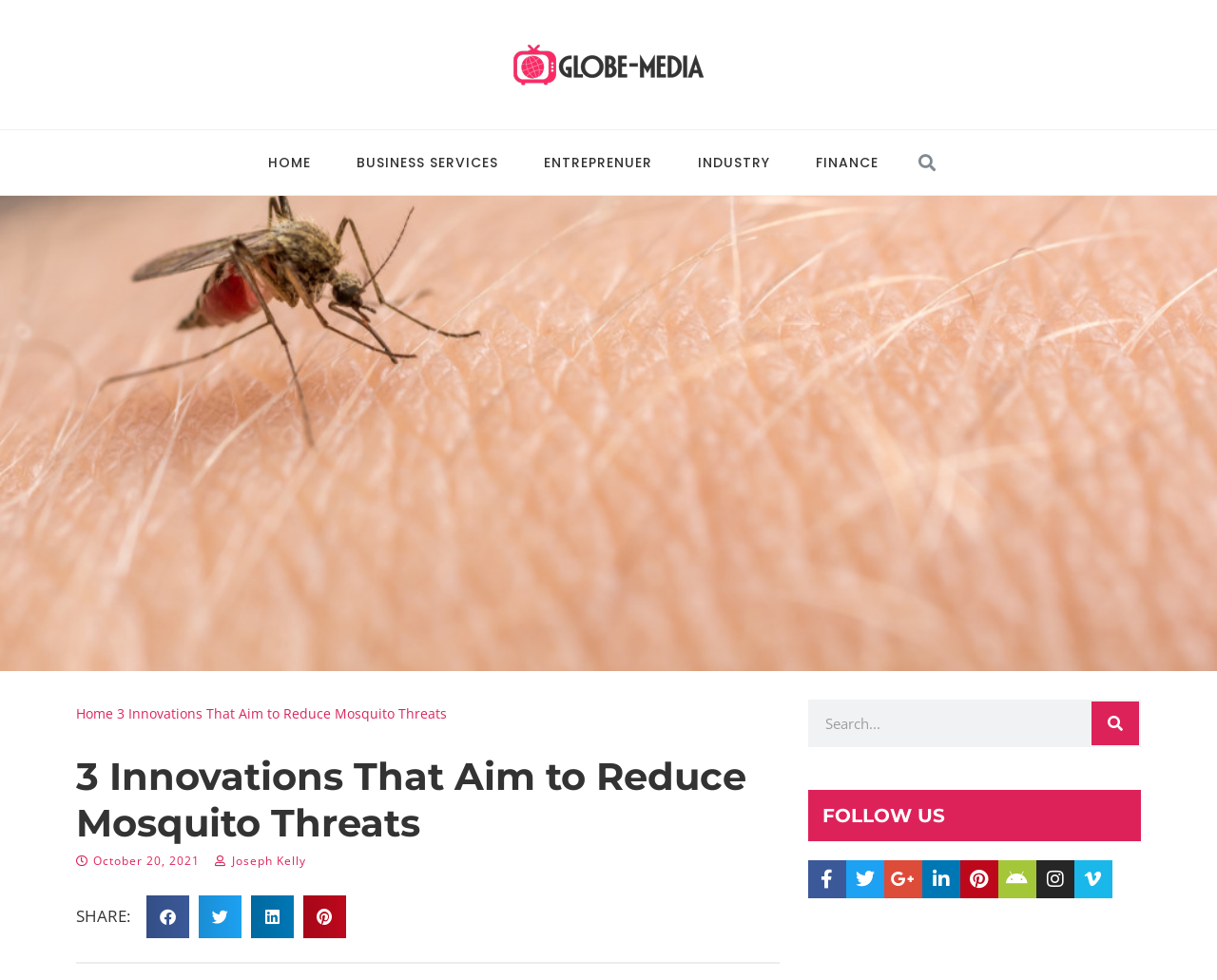What is the category of the article?
Could you please answer the question thoroughly and with as much detail as possible?

The category of the article can be inferred from the navigation menu at the top of the webpage, where 'INDUSTRY' is one of the options, suggesting that the article falls under this category.